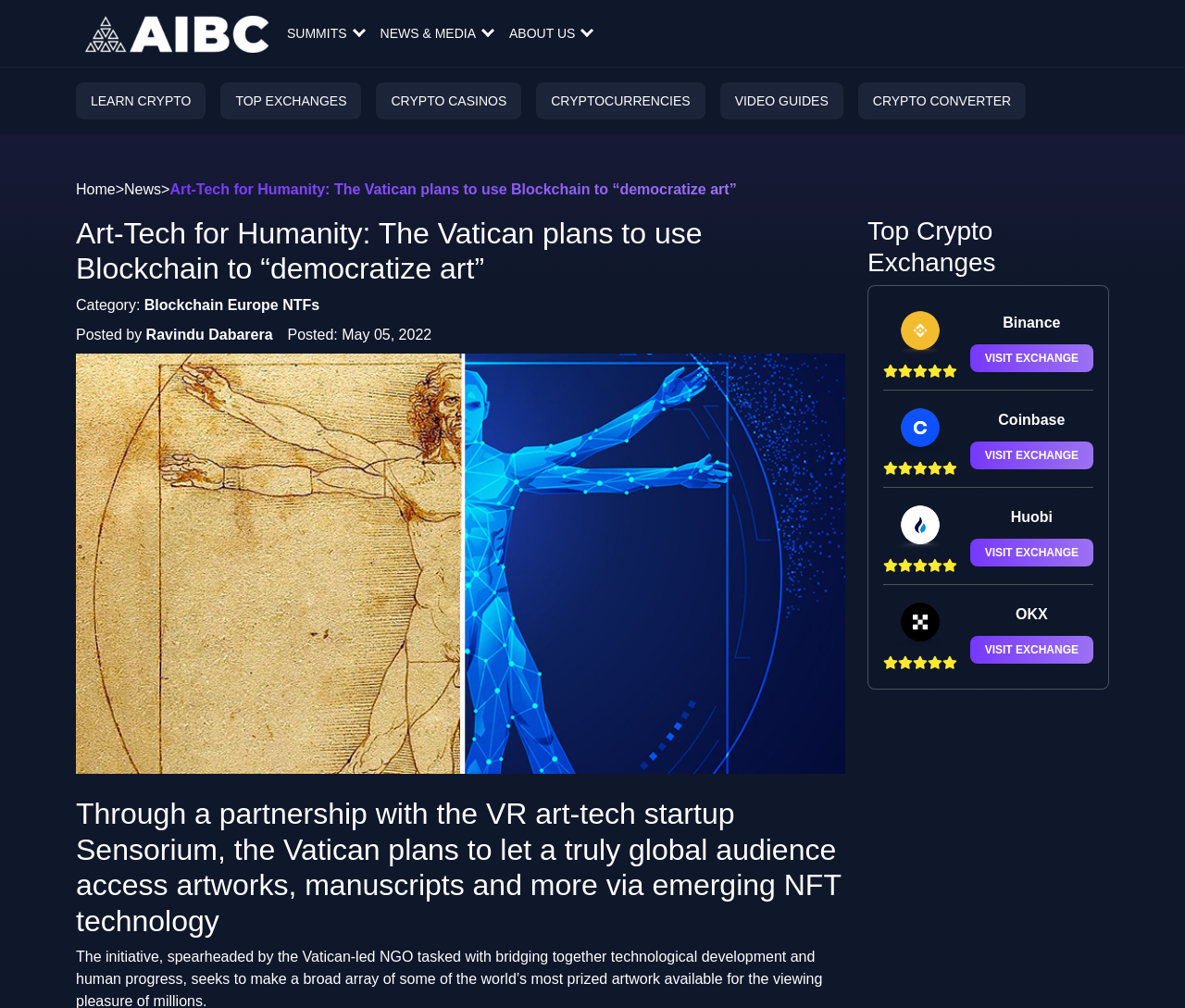Using the given element description, provide the bounding box coordinates (top-left x, top-left y, bottom-right x, bottom-right y) for the corresponding UI element in the screenshot: NEWS & MEDIA

[0.313, 0.015, 0.422, 0.051]